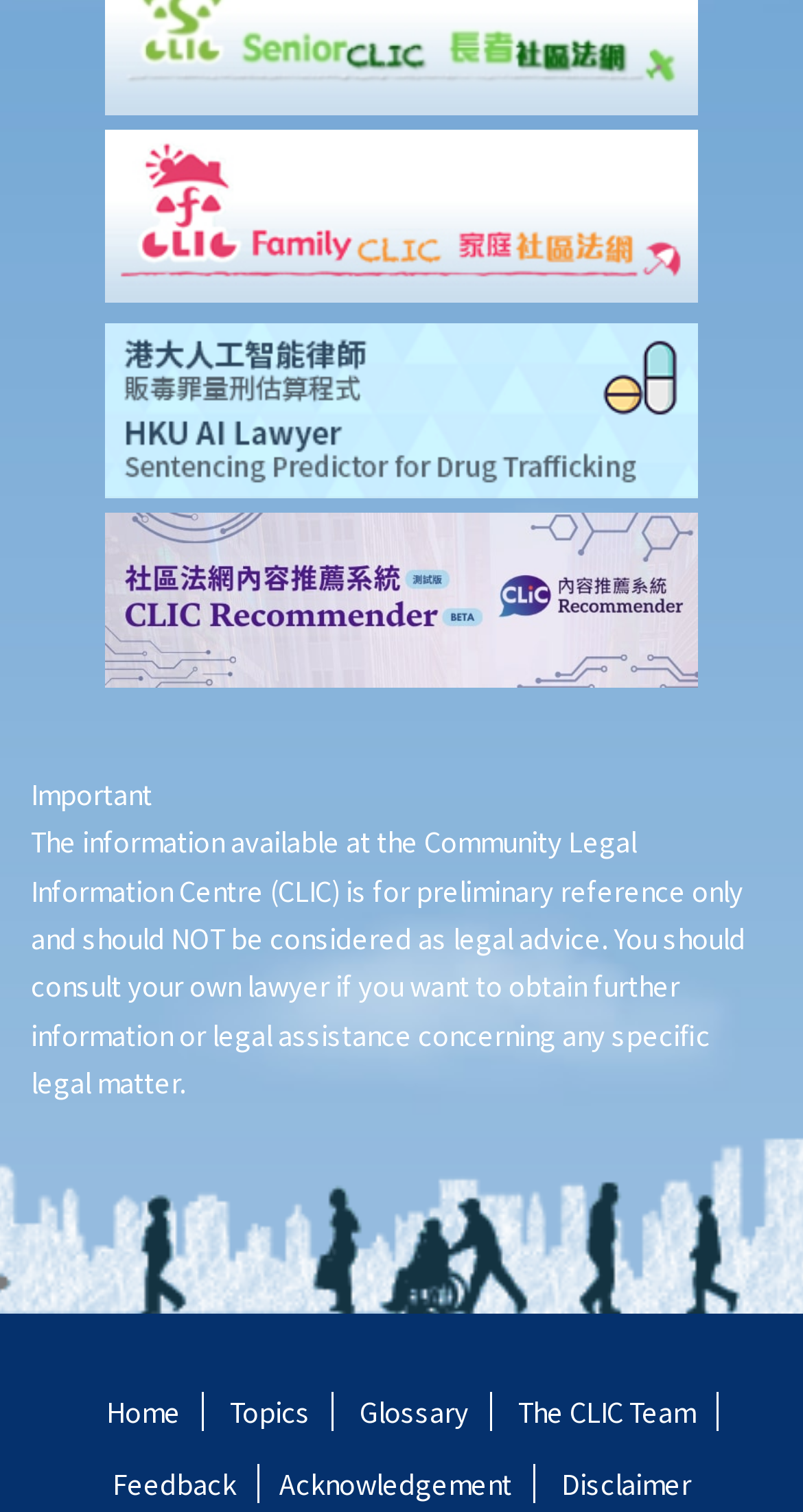What should I do if I want to obtain further information or legal assistance?
Give a single word or phrase answer based on the content of the image.

Consult a lawyer